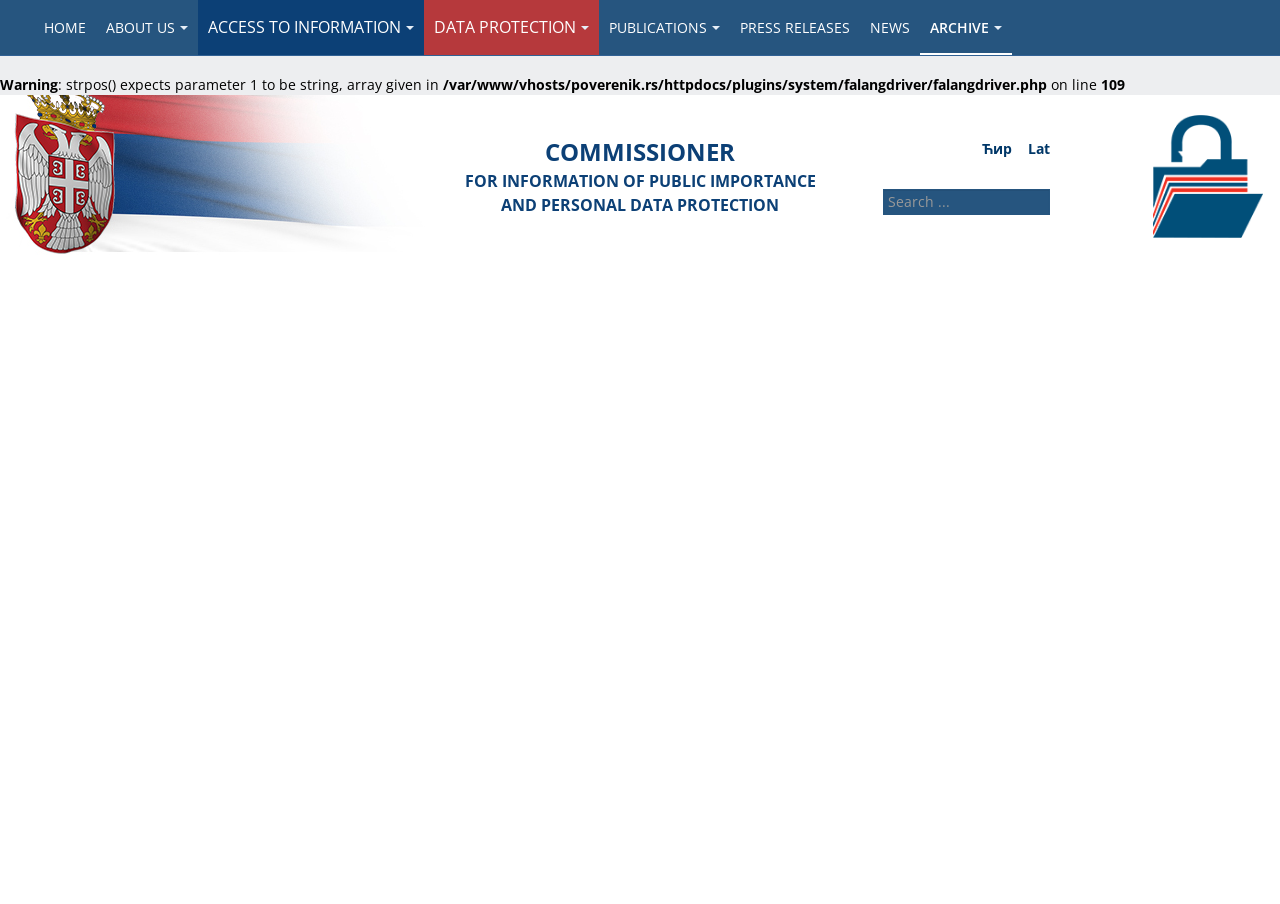What is the warning message about?
Please provide a comprehensive answer based on the information in the image.

The warning message is displayed at the top of the webpage, and it indicates an error in the code, specifically with the strpos() function, which expects a string as its first parameter but is given an array instead.